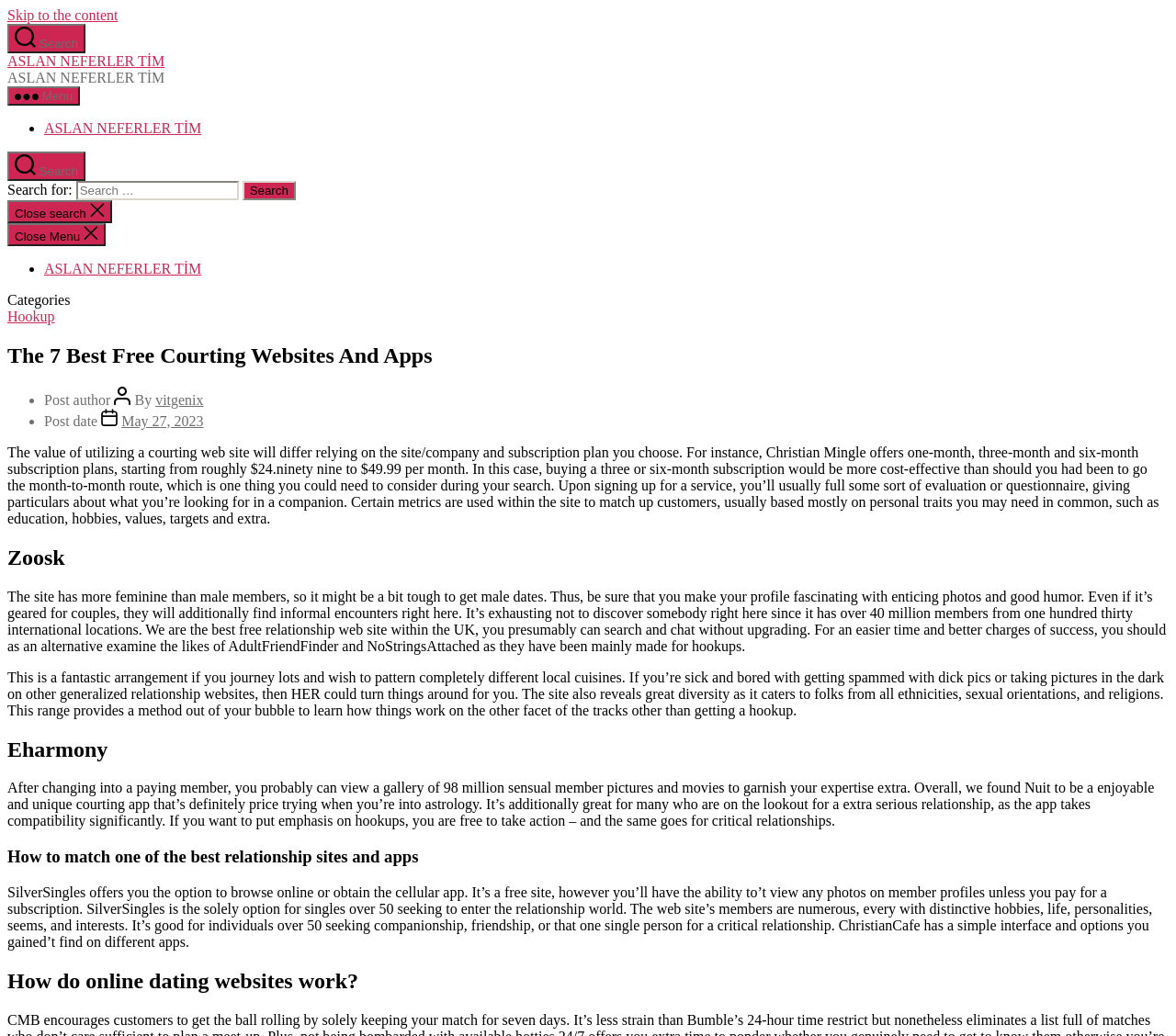What is the purpose of the website?
Please give a detailed and elaborate answer to the question.

Based on the webpage content, it appears that the website is designed to provide information and reviews about free courting websites and apps, helping users to find the best option for their needs.